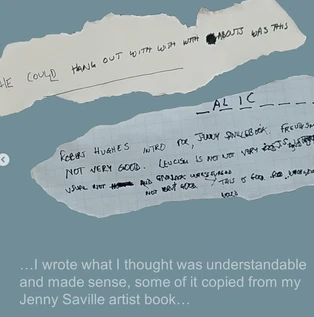Present an elaborate depiction of the scene captured in the image.

The image features handwritten notes on torn pieces of paper, set against a soft blue background. The snippets of text are somewhat fragmented, with one line indicating a person's name and a reference to having hangouts. Another piece mentions "Rob Hughes" and a "Jenny Saville" artist book, accompanied by a reflection on the quality of work being not very good. The notes convey a casual, introspective tone, suggesting the writer's process of articulating thoughts that may have drawn inspiration from their readings while expressing uncertainty about their own writing clarity. This image captures the essence of brainstorming or reflective writing, highlighting a journey of creative thought.